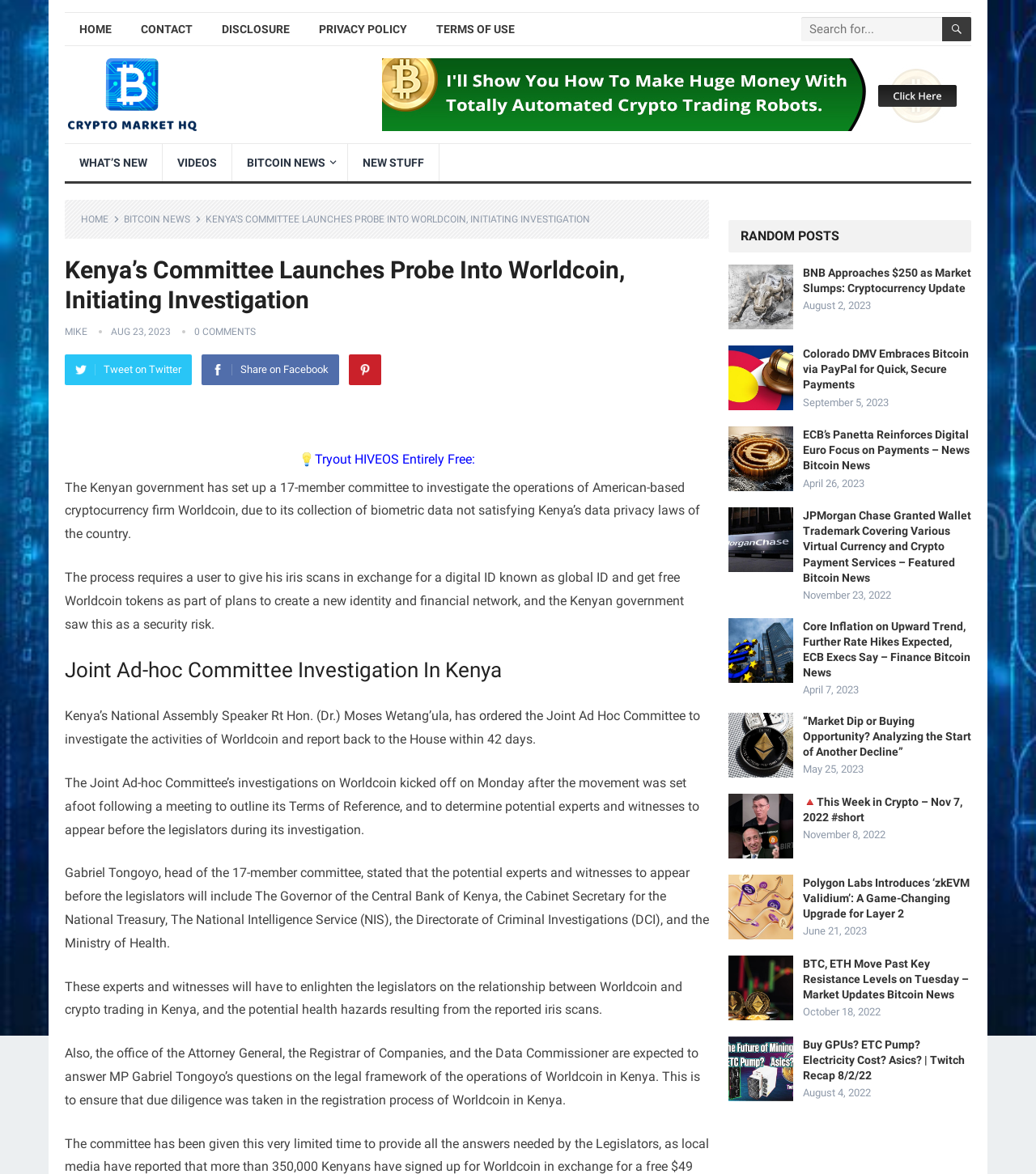Please identify the bounding box coordinates of the area I need to click to accomplish the following instruction: "Click on the BNB Approaches $250 as Market Slumps article".

[0.775, 0.227, 0.938, 0.251]